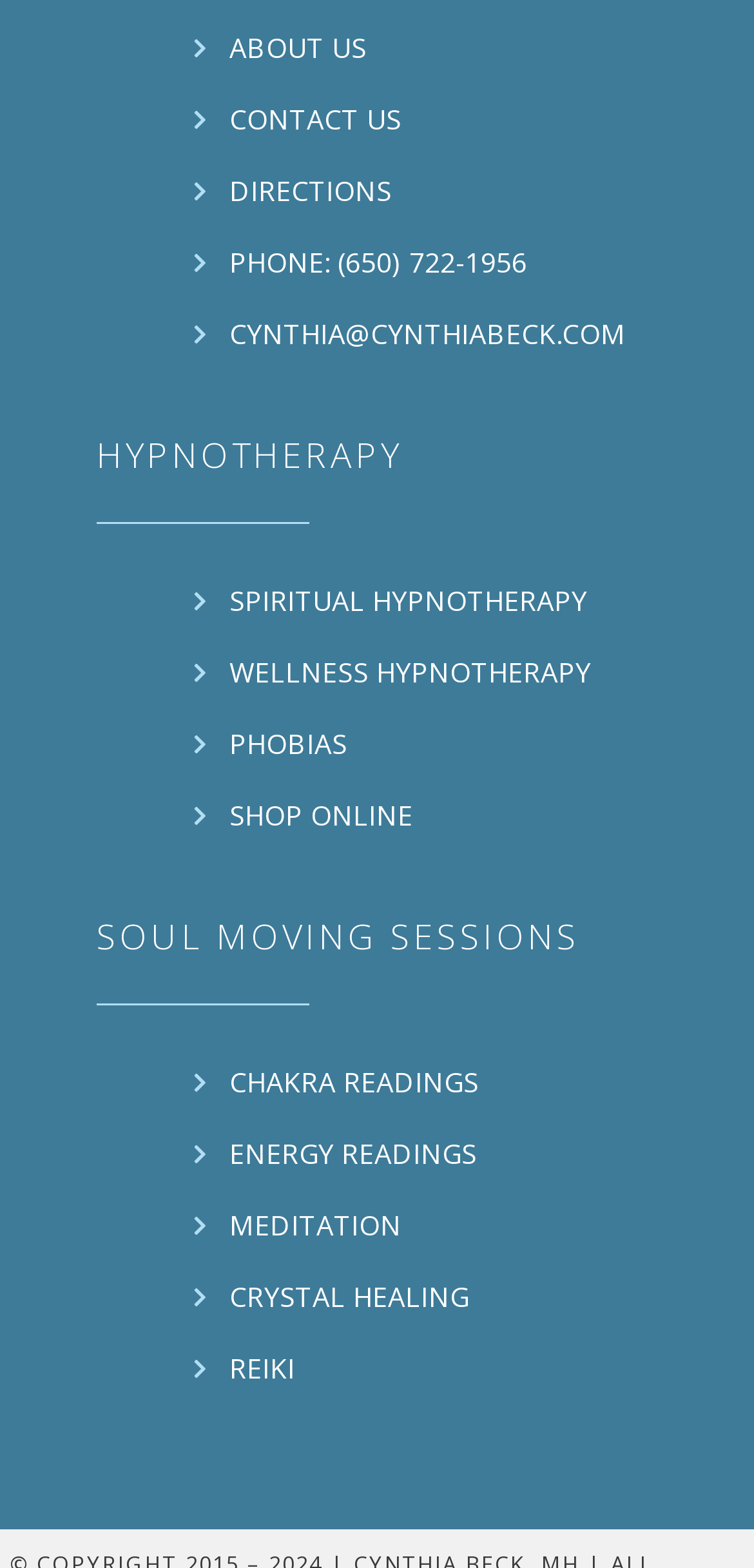Locate the bounding box coordinates of the clickable area to execute the instruction: "Click on ABOUT US". Provide the coordinates as four float numbers between 0 and 1, represented as [left, top, right, bottom].

[0.256, 0.014, 0.872, 0.047]